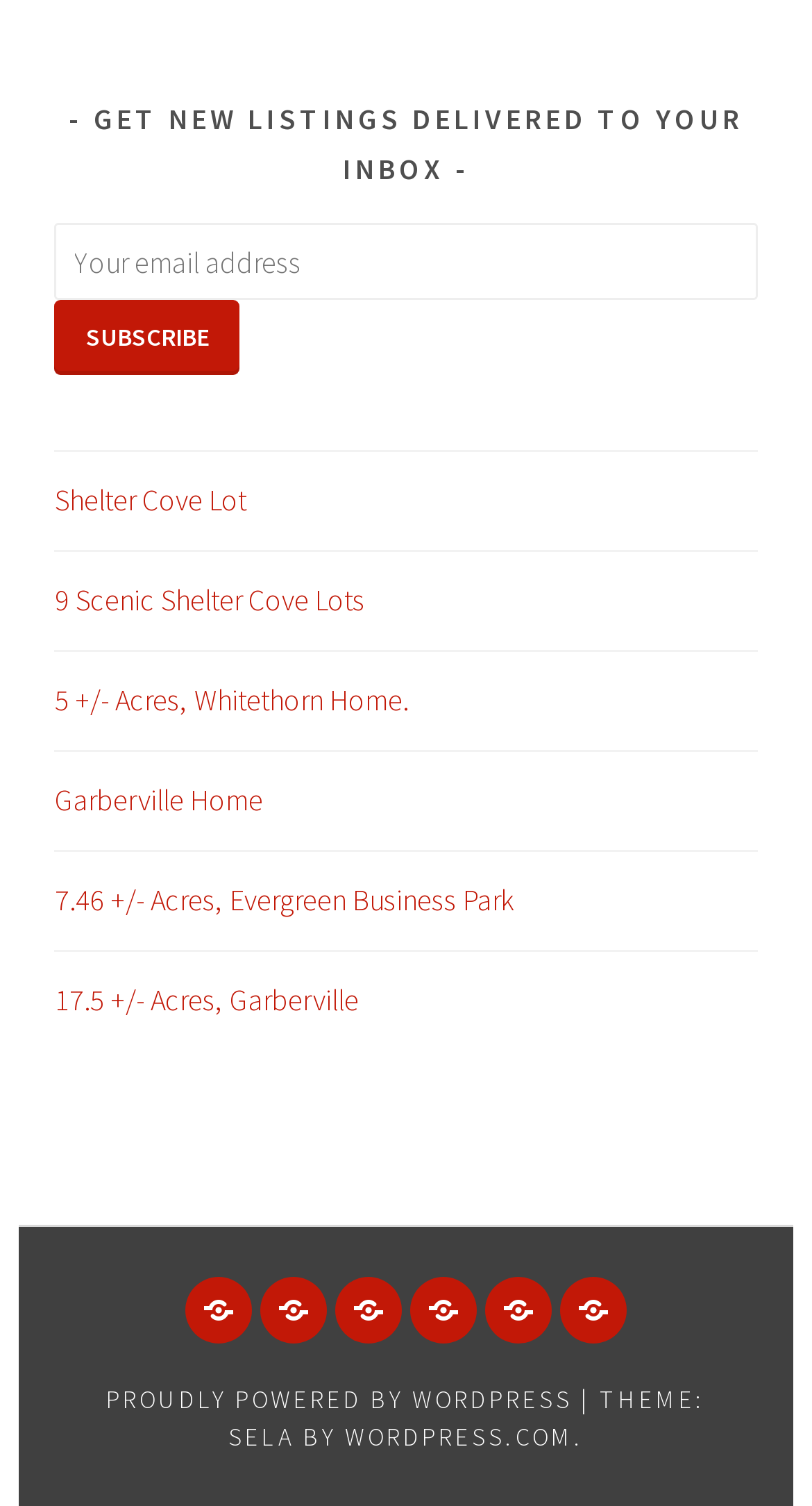Refer to the image and answer the question with as much detail as possible: What is the platform that powers this website?

I found a link element [29] with the text 'WORDPRESS.COM', which indicates that the website is powered by WordPress.com.